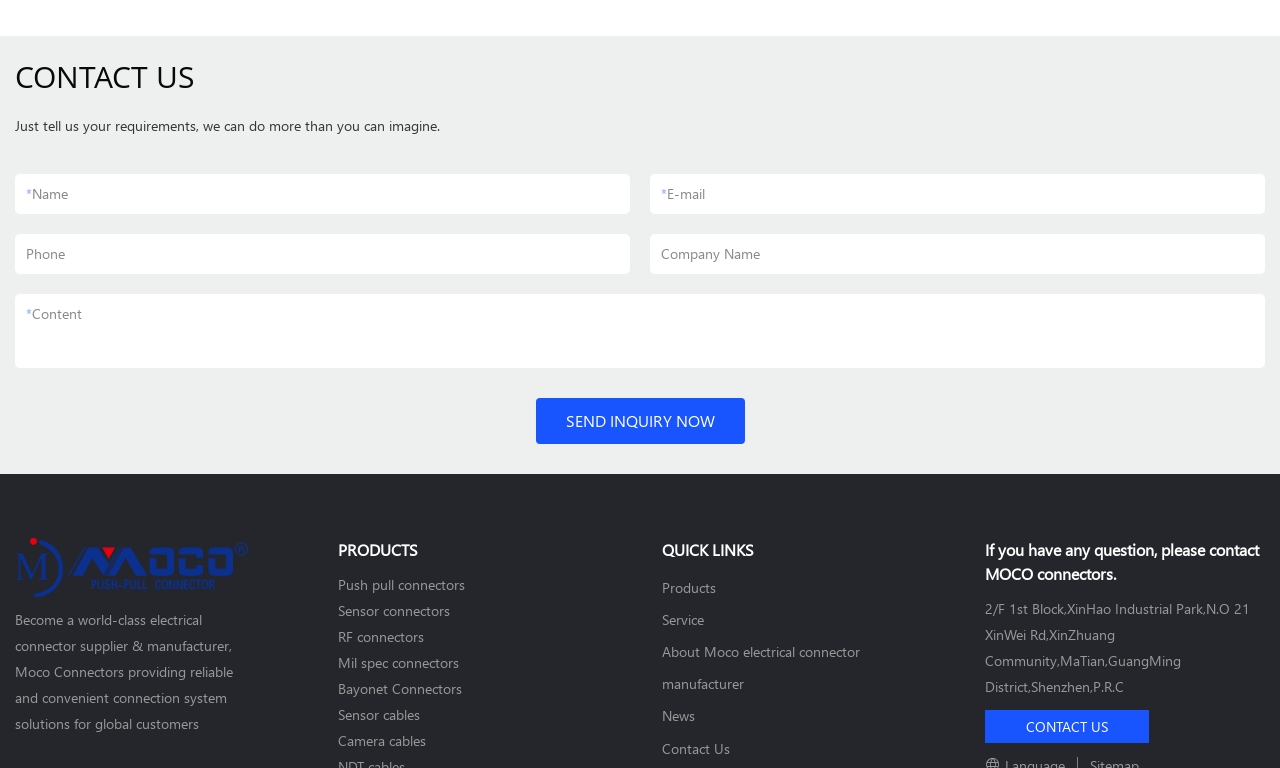Kindly determine the bounding box coordinates for the clickable area to achieve the given instruction: "Search for something".

None